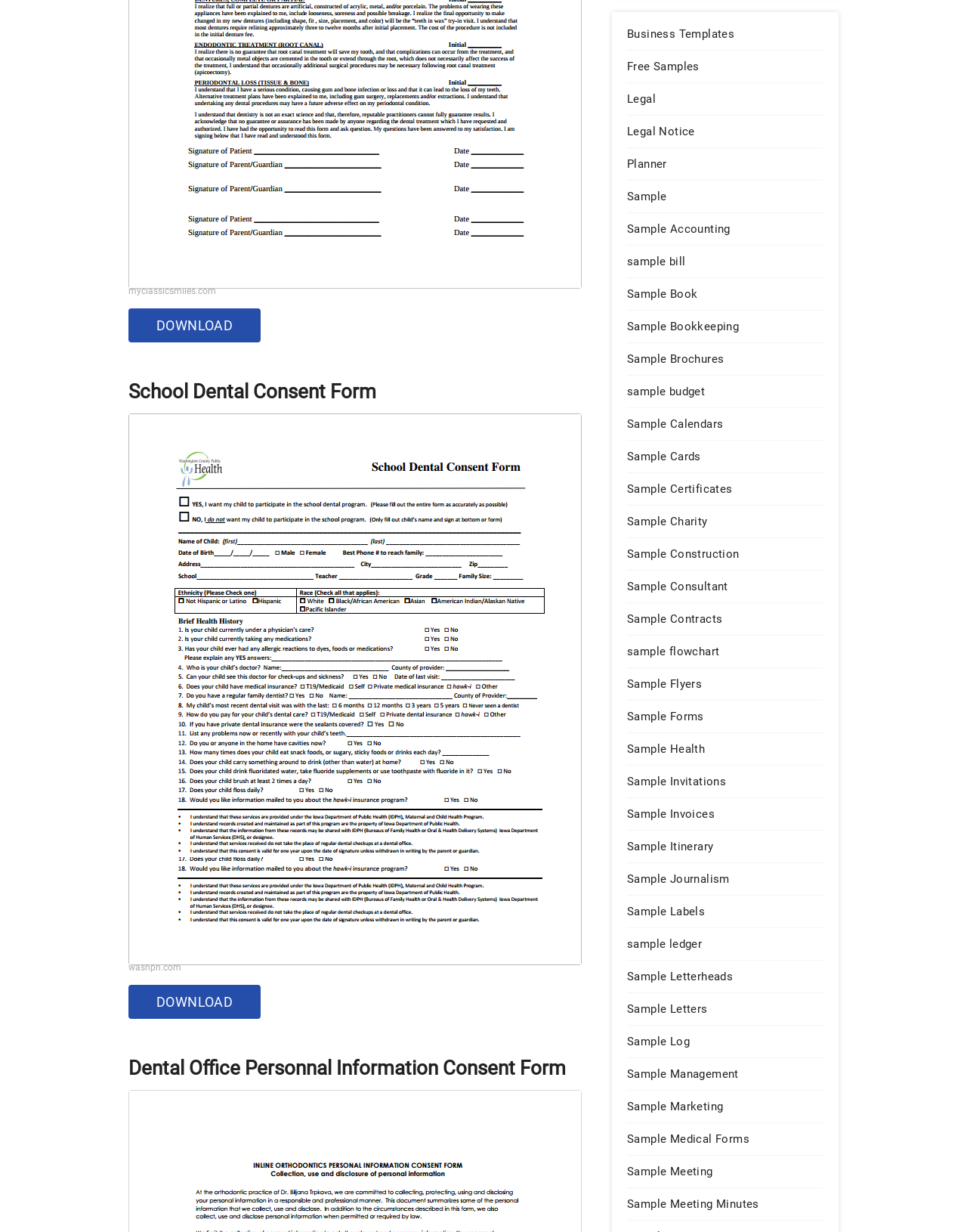Answer the question with a brief word or phrase:
How many templates are available under the 'Business Templates' category?

Multiple